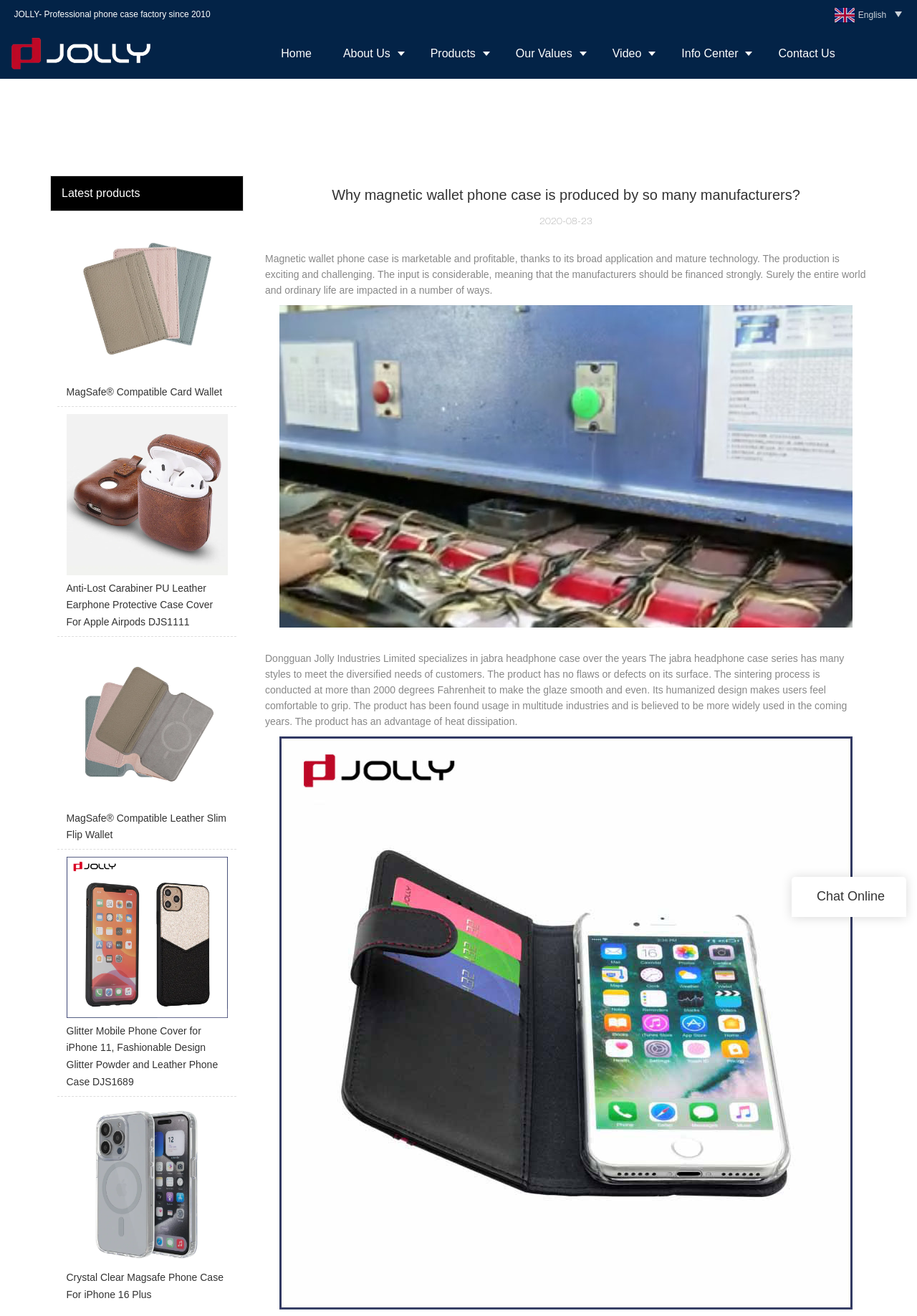Show the bounding box coordinates for the HTML element described as: "Products".

[0.452, 0.022, 0.545, 0.06]